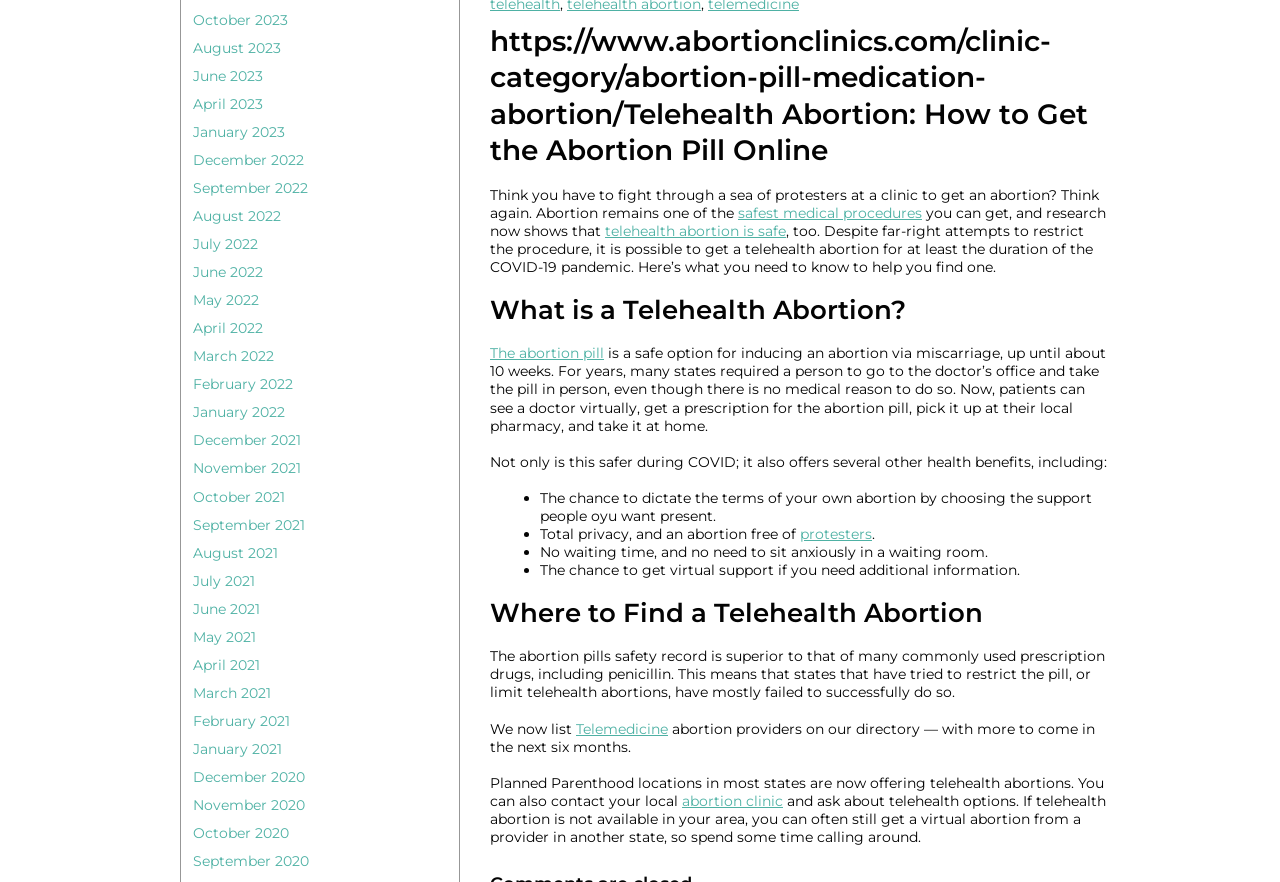Locate the UI element described by December 2022 and provide its bounding box coordinates. Use the format (top-left x, top-left y, bottom-right x, bottom-right y) with all values as floating point numbers between 0 and 1.

[0.151, 0.171, 0.238, 0.193]